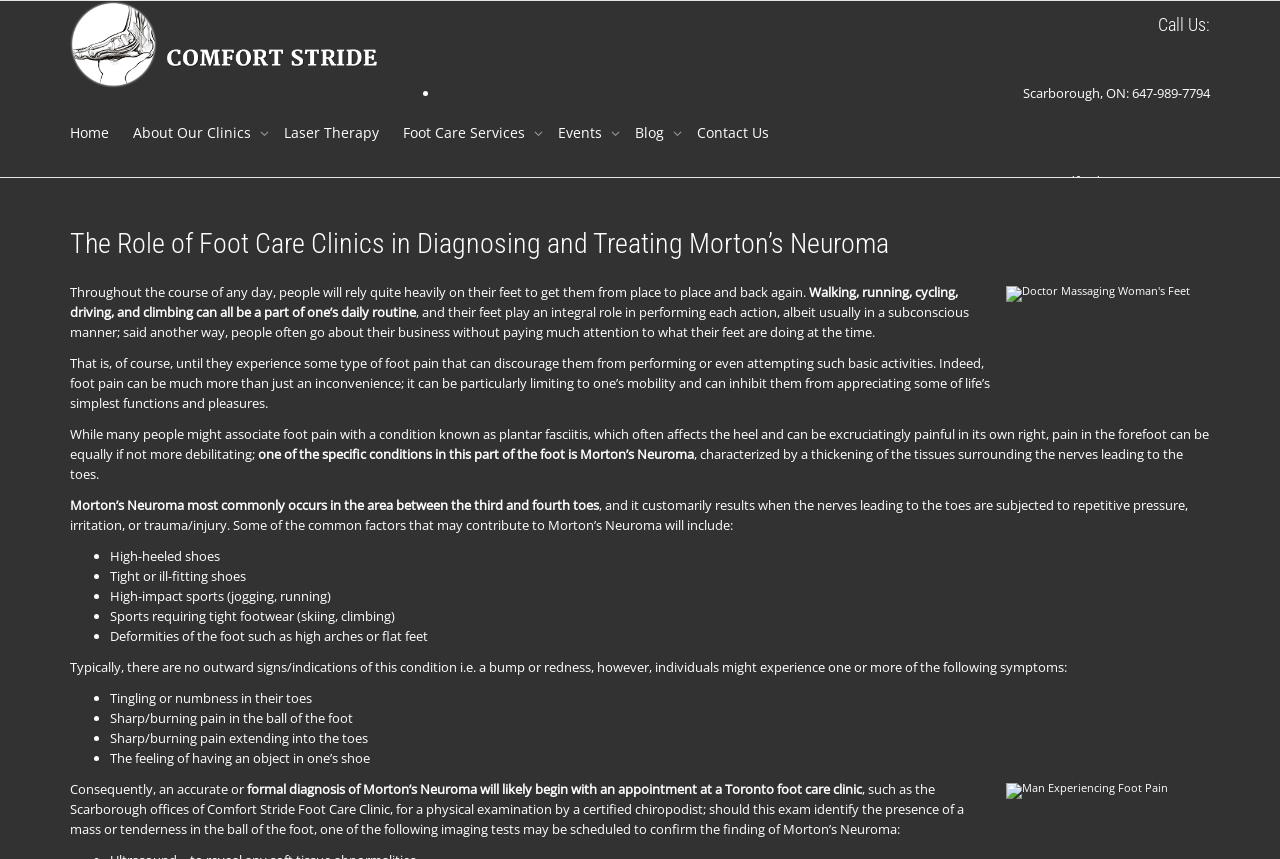What is the award shown in the image?
Look at the screenshot and give a one-word or phrase answer.

2014 Reader's Choice Gold Award